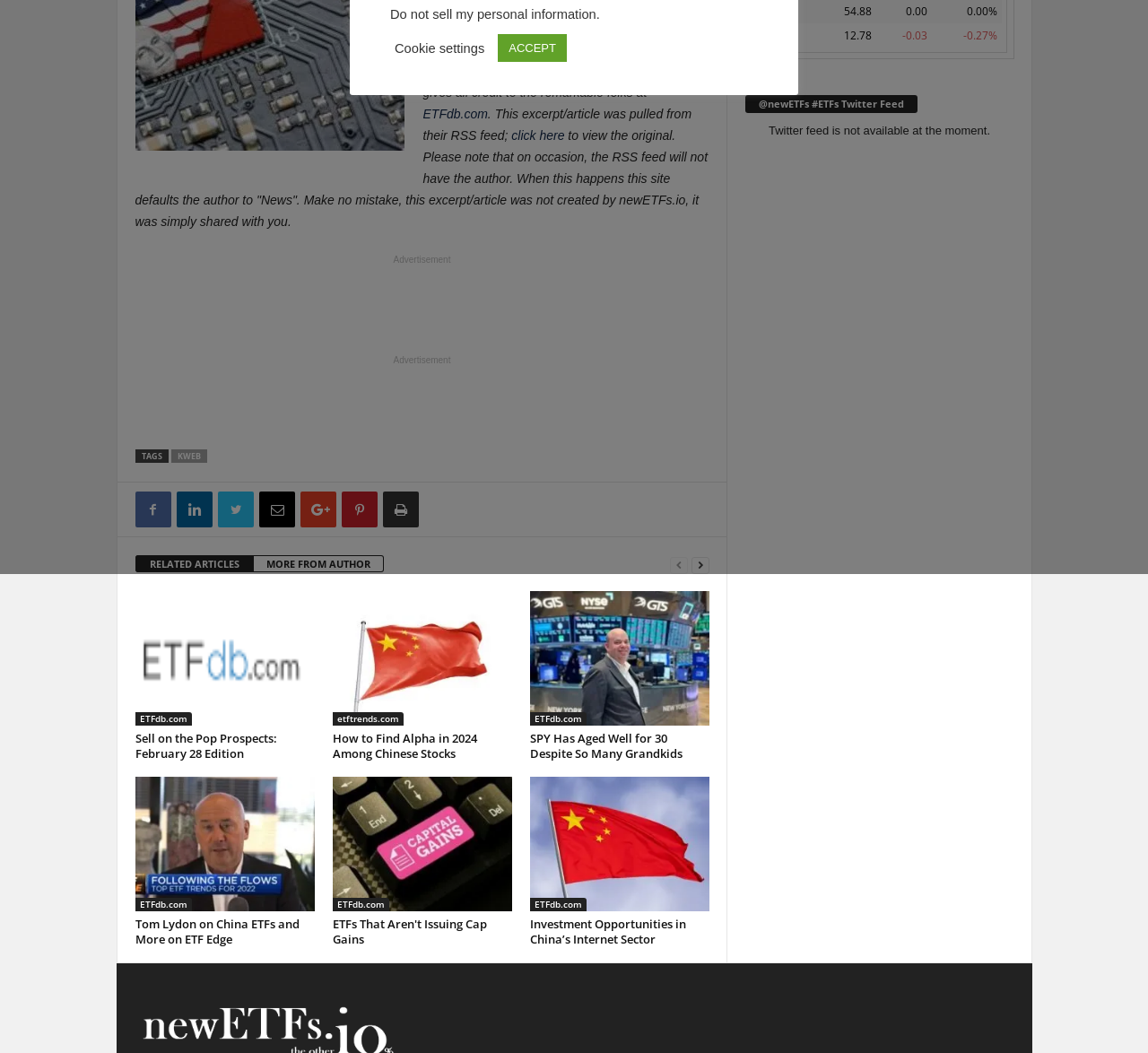Based on the element description ETFdb.com, identify the bounding box of the UI element in the given webpage screenshot. The coordinates should be in the format (top-left x, top-left y, bottom-right x, bottom-right y) and must be between 0 and 1.

[0.368, 0.101, 0.425, 0.115]